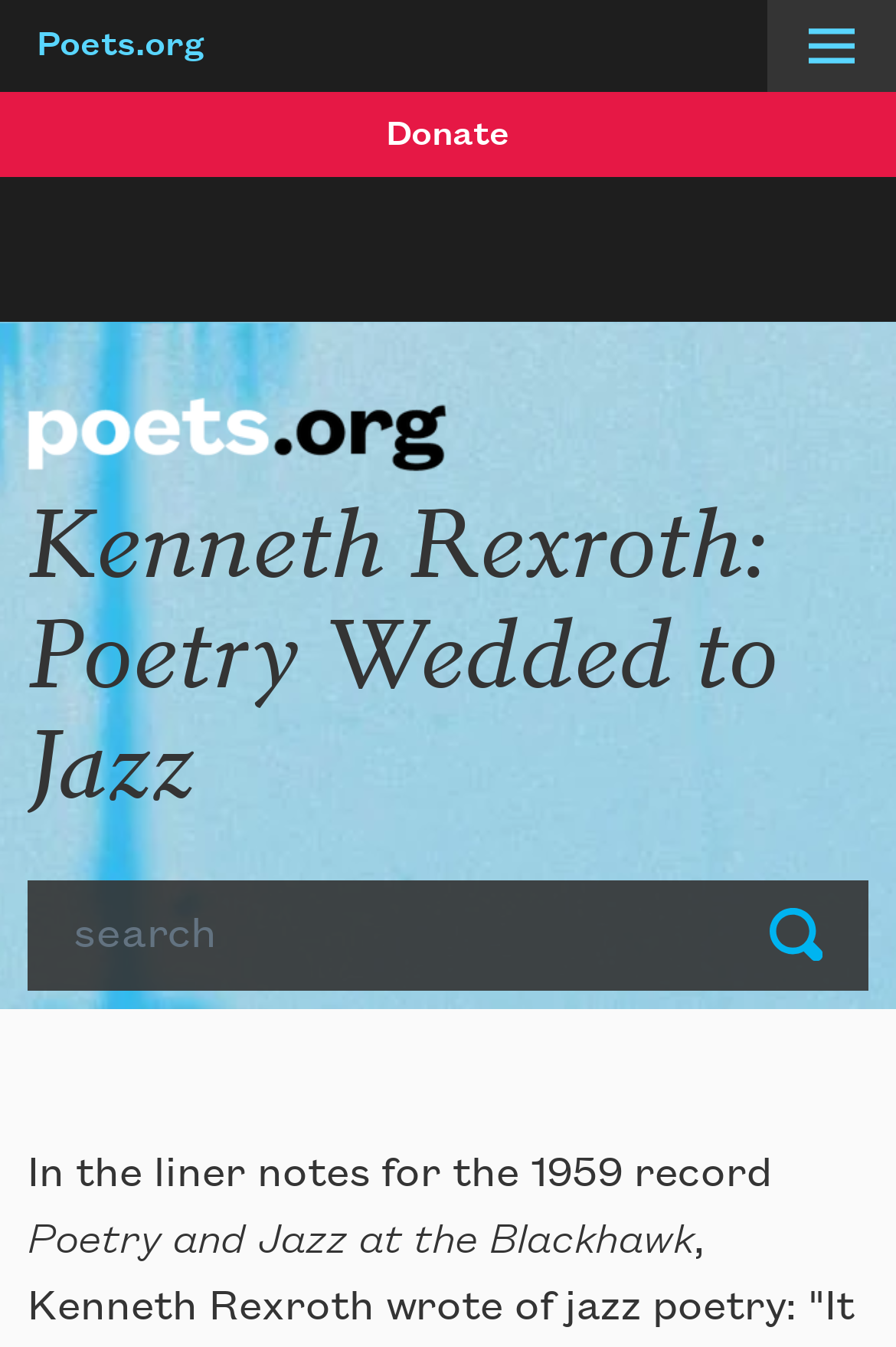What is the function of the input field at the top?
With the help of the image, please provide a detailed response to the question.

I found the answer by examining the searchbox element 'search' and the adjacent StaticText element 'Search', which suggests that the input field is used for searching.